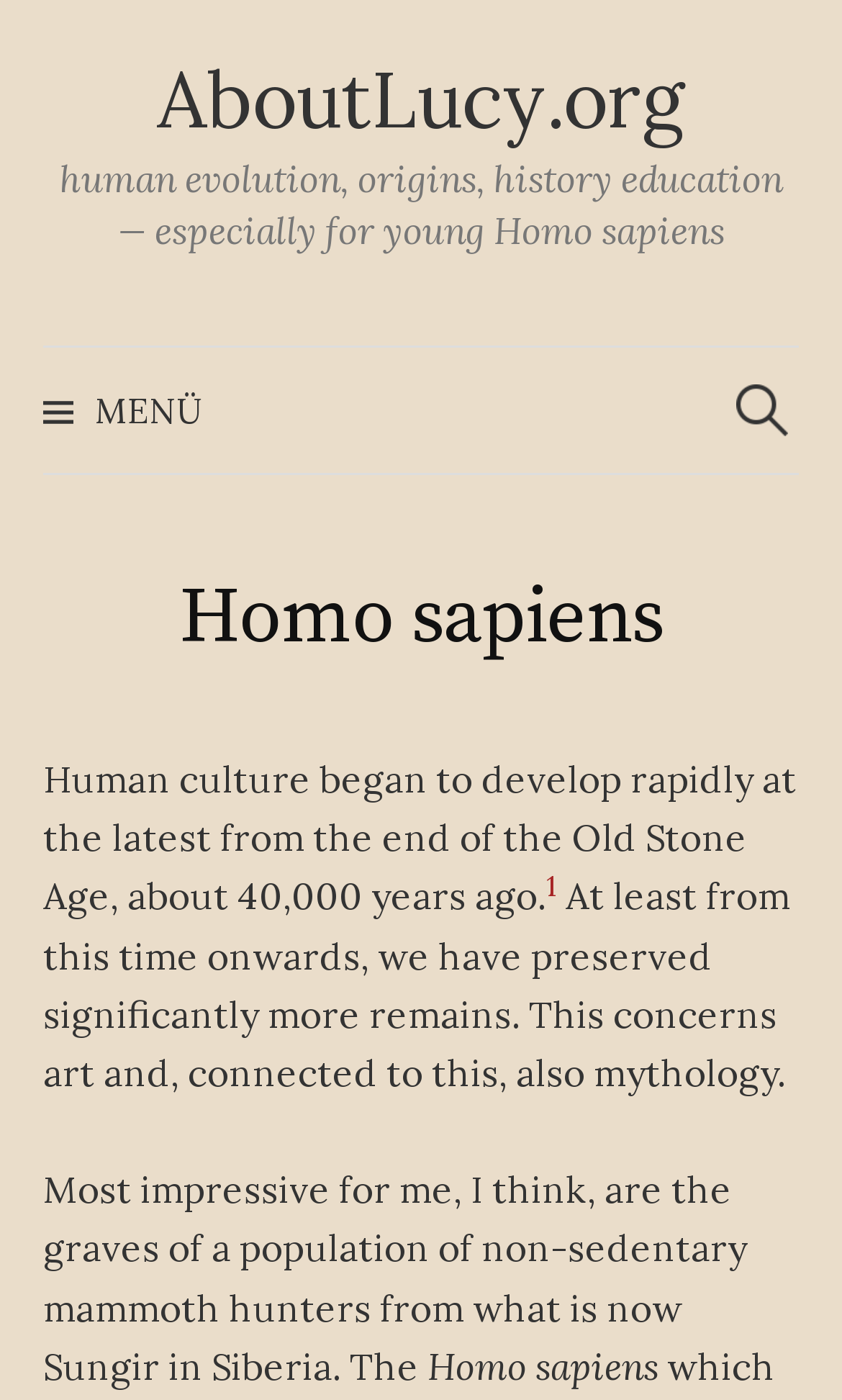What is the time period mentioned in the text?
Answer the question with a single word or phrase, referring to the image.

40,000 years ago